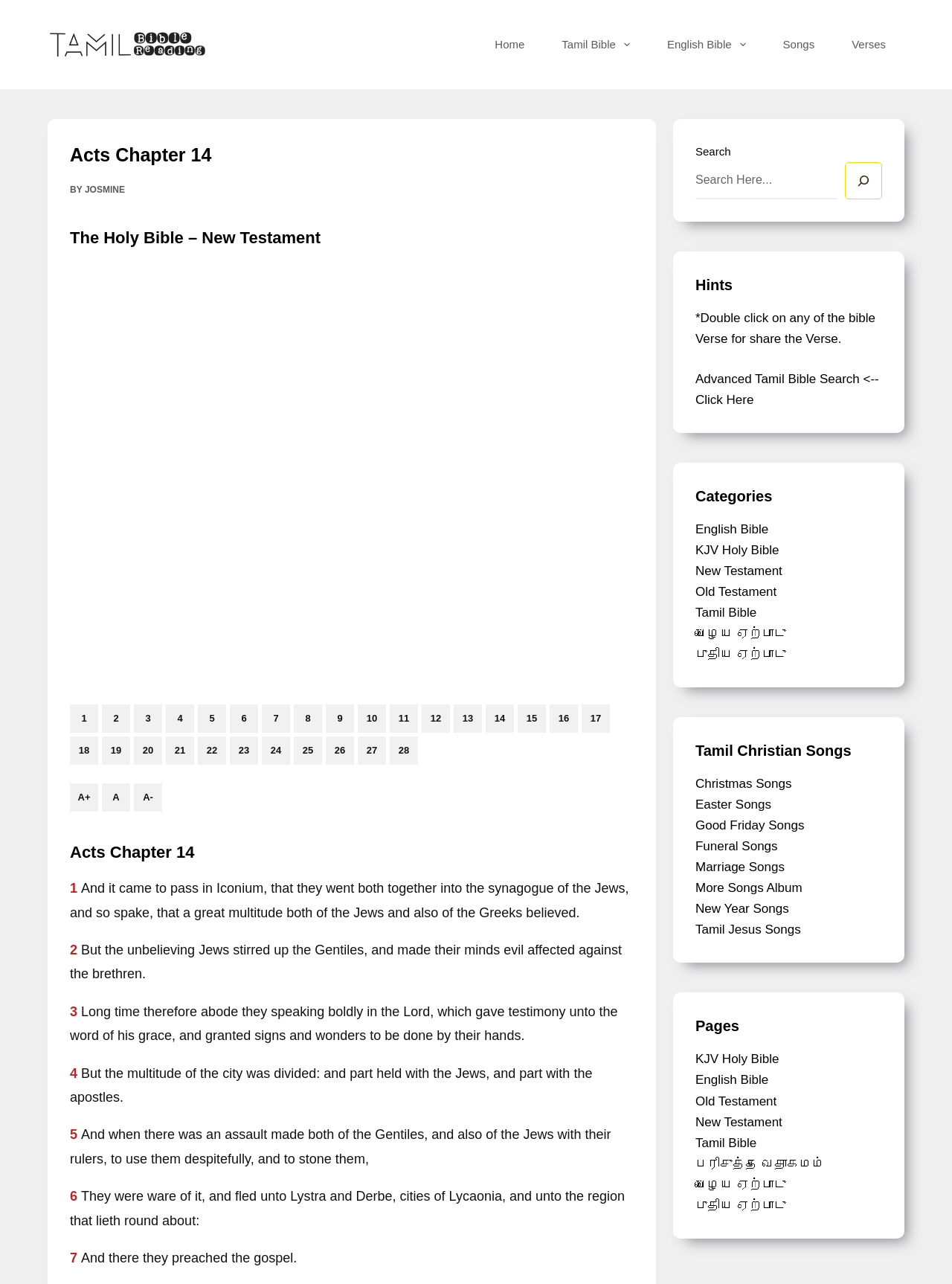How many links are available to navigate to different verses?
Carefully analyze the image and provide a thorough answer to the question.

I counted the number of links available to navigate to different verses, which are located below the heading 'The Holy Bible – New Testament', and found 28 links.